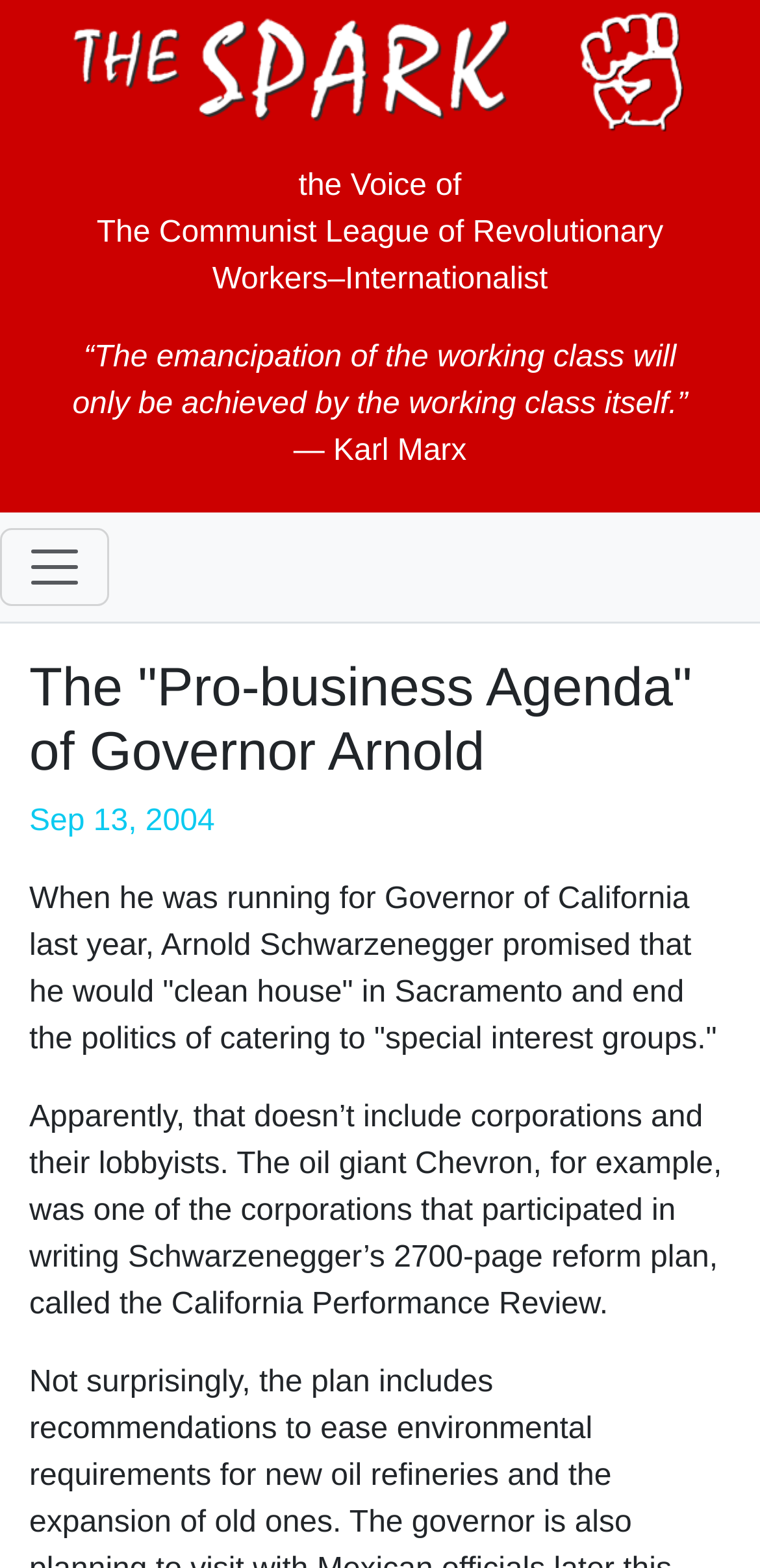Highlight the bounding box of the UI element that corresponds to this description: "alt="The Spark"".

[0.082, 0.006, 0.918, 0.084]